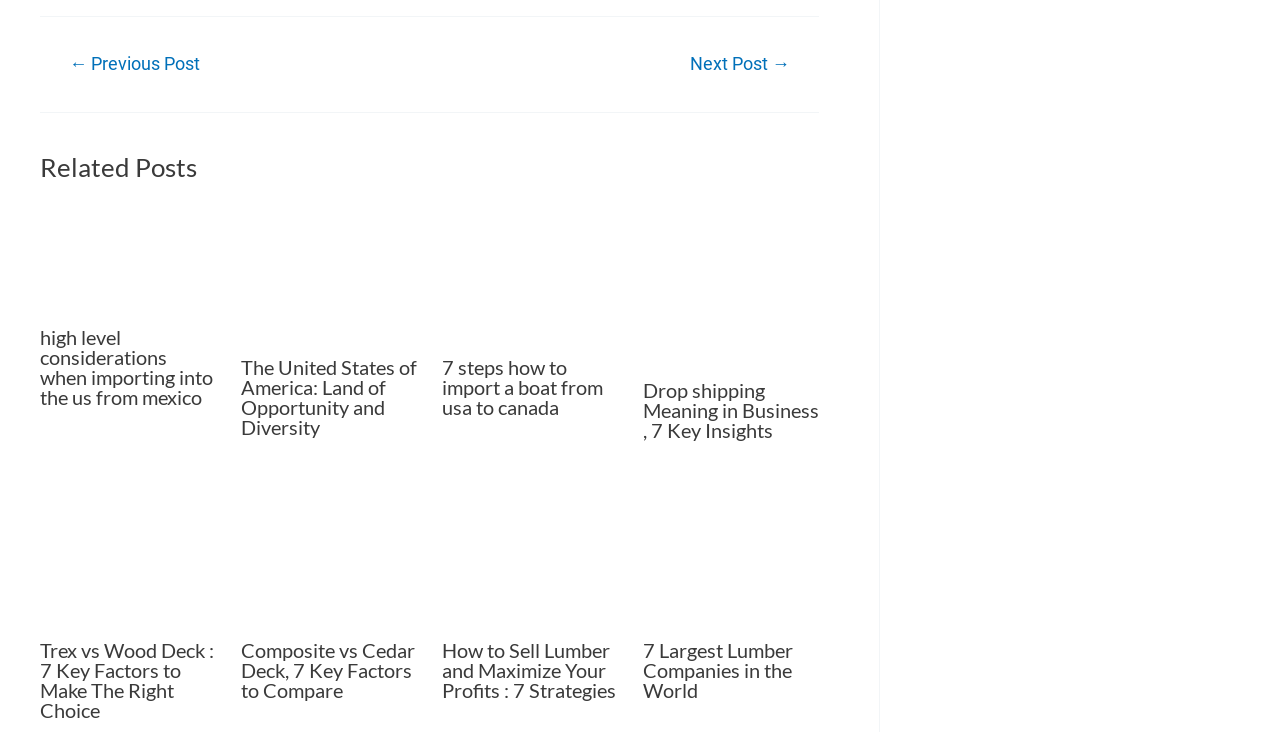Please determine the bounding box coordinates of the element to click on in order to accomplish the following task: "Click on the link 'how to import a boat from usa to canada'". Ensure the coordinates are four float numbers ranging from 0 to 1, i.e., [left, top, right, bottom].

[0.345, 0.368, 0.483, 0.395]